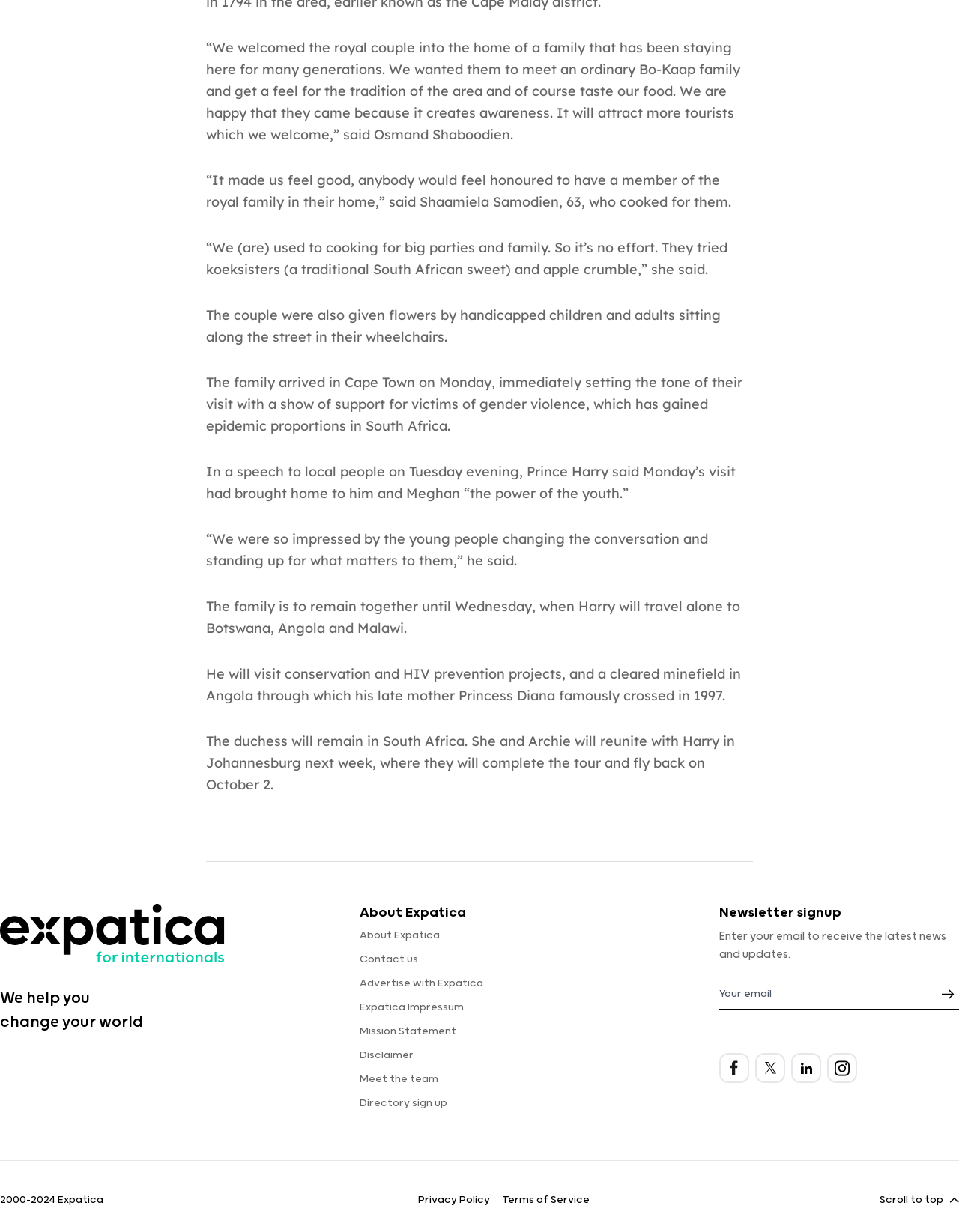Kindly provide the bounding box coordinates of the section you need to click on to fulfill the given instruction: "Enter your email to receive the latest news and updates".

[0.75, 0.799, 0.982, 0.814]